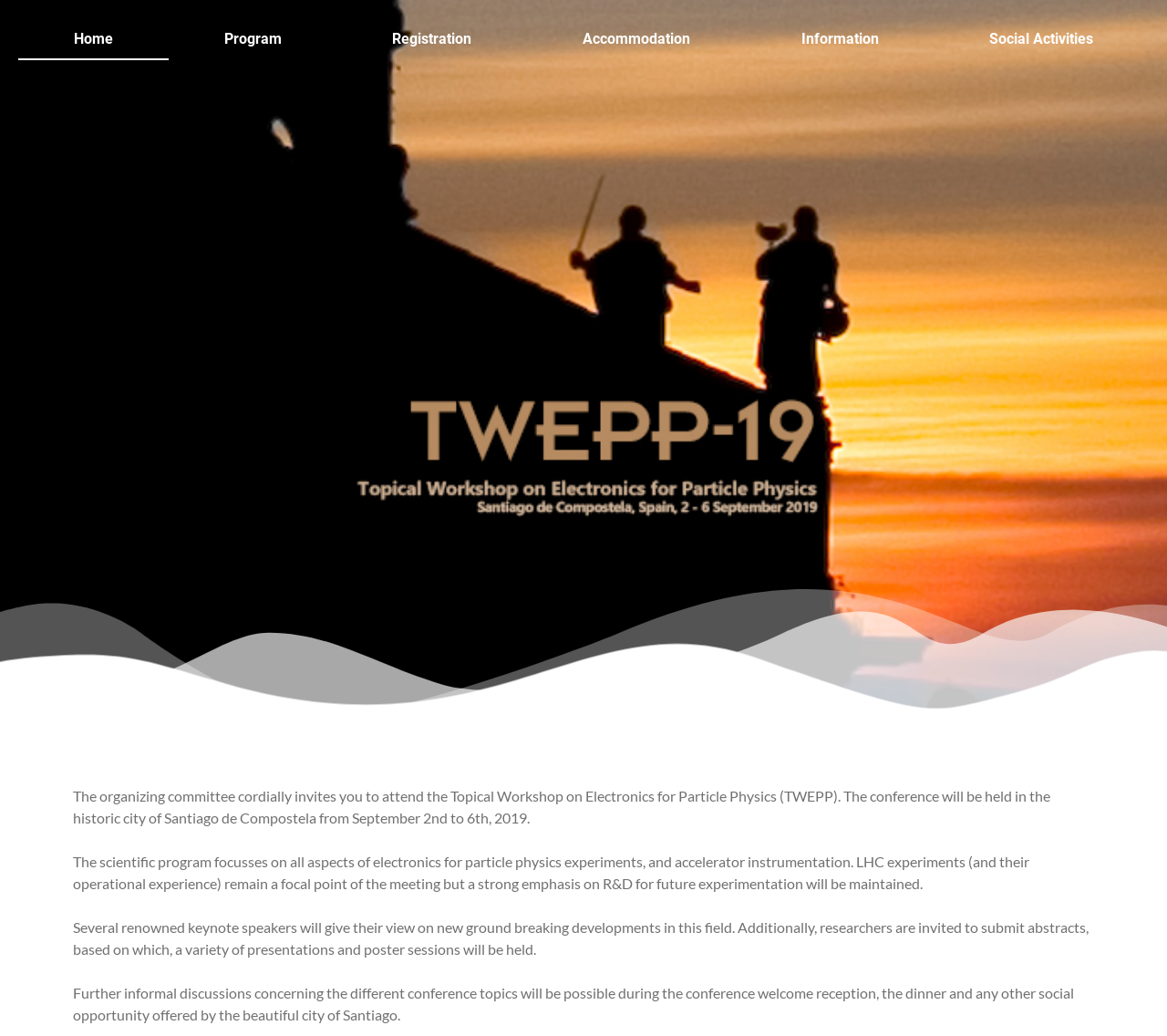Answer briefly with one word or phrase:
What is the location of the conference?

Santiago de Compostela